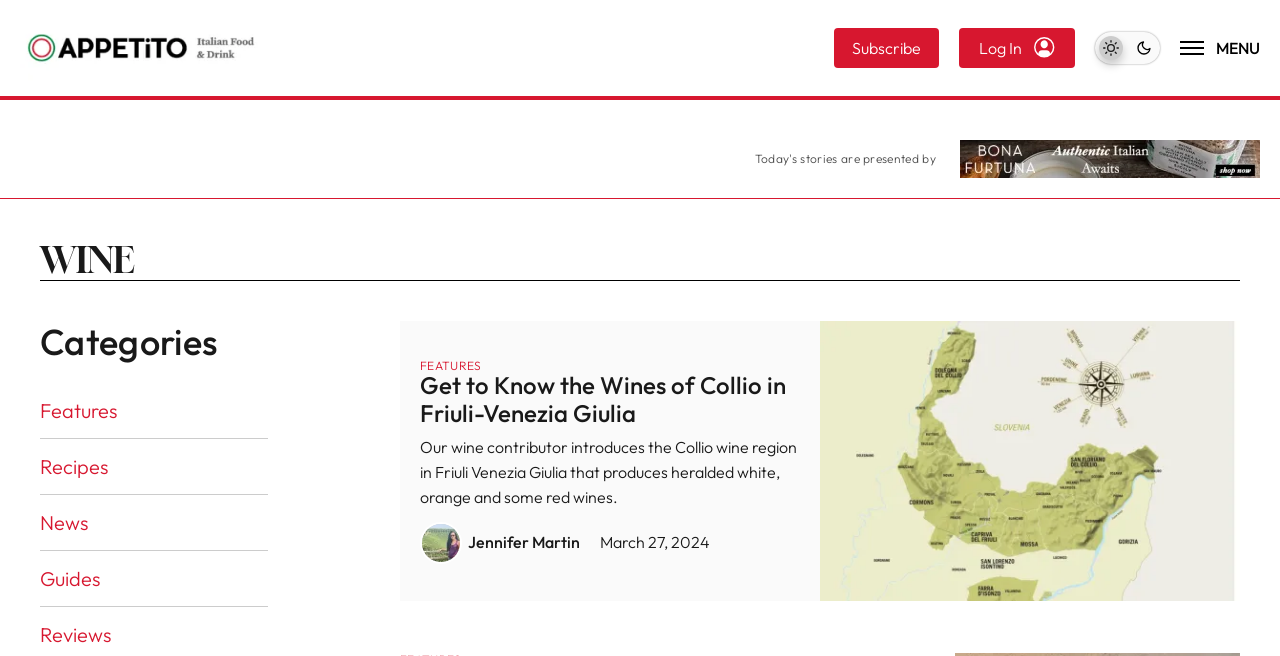Determine the bounding box coordinates of the clickable element necessary to fulfill the instruction: "go to Appetito home". Provide the coordinates as four float numbers within the 0 to 1 range, i.e., [left, top, right, bottom].

[0.016, 0.012, 0.206, 0.134]